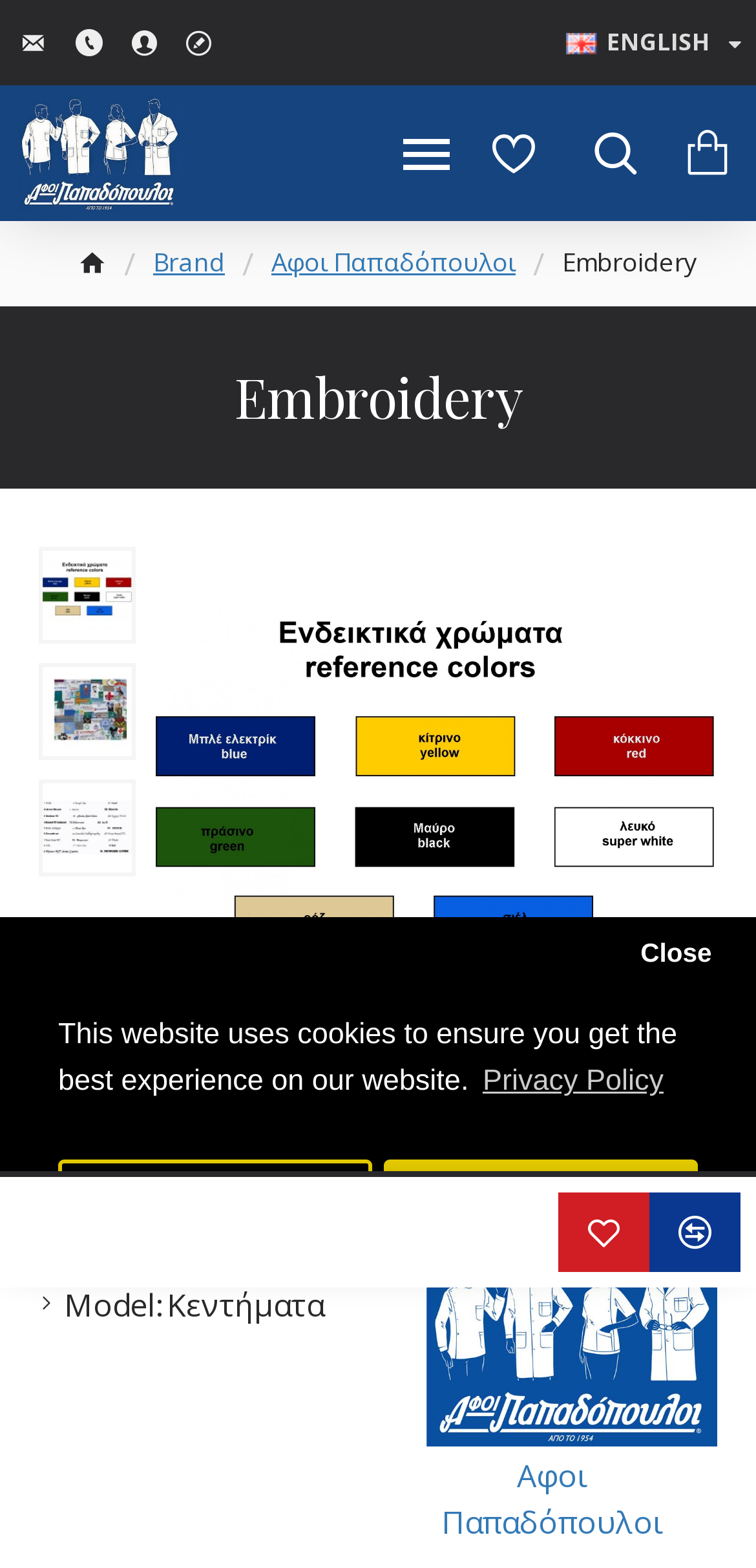Provide a single word or phrase answer to the question: 
What type of products are sold on this website?

Lab coats and scrubs